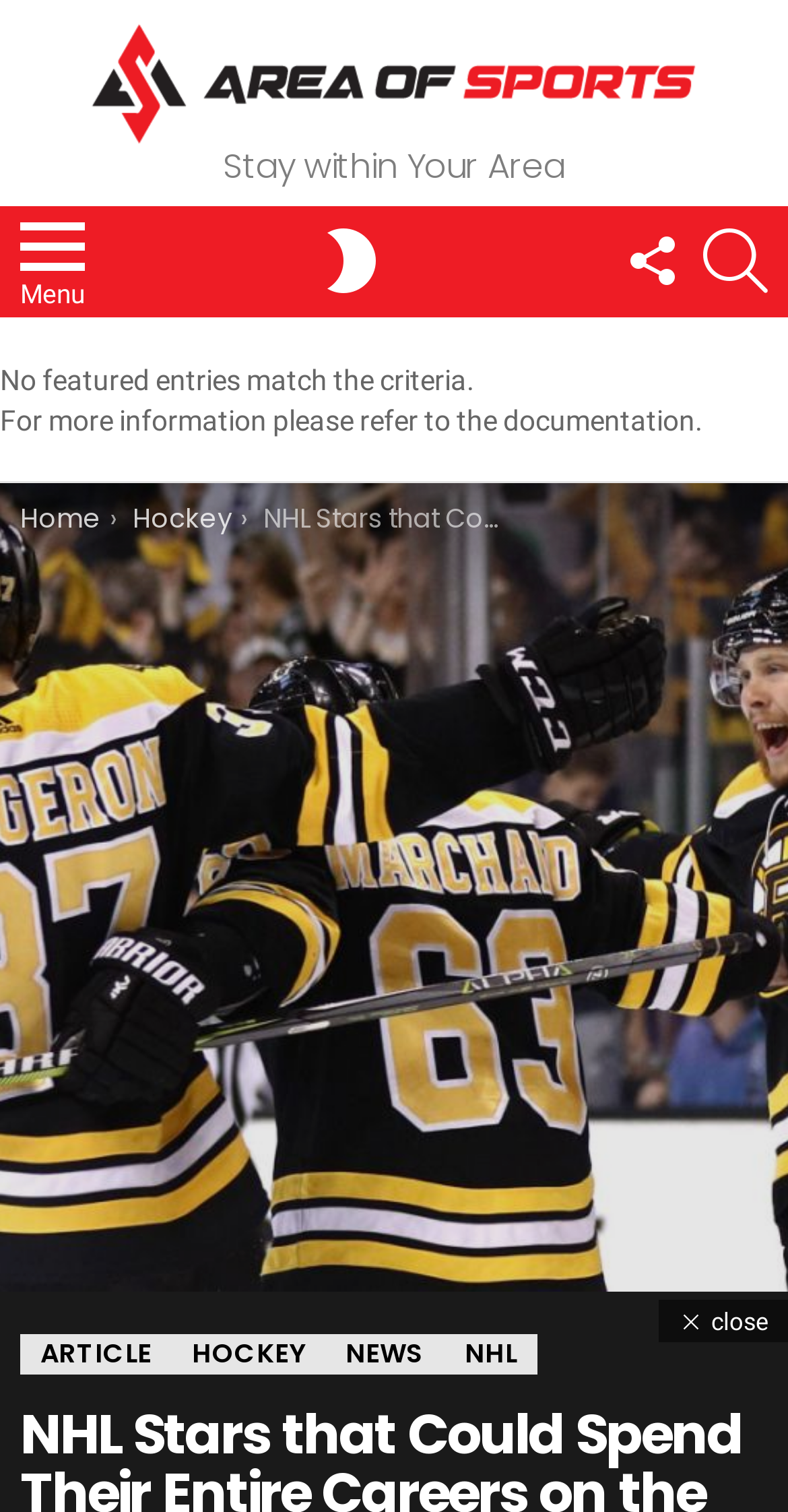Present a detailed account of what is displayed on the webpage.

The webpage is about NHL stars who could spend their entire careers on the same team, as indicated by the title "NHL Stars that Could Spend Their Entire Careers on the Same Team" at the top. 

At the top left, there is a link to "Area Of Sports" accompanied by an image with the same name. Below this, there is a static text "Stay within Your Area". 

On the top right, there are several links and buttons, including a menu icon, a "SWITCH SKIN" button, a "FOLLOW US" link, and a "SEARCH" link. 

Below these elements, there is a section with a Facebook link and some static text. 

The main content area is divided into two sections. The top section has a message indicating that there are no featured entries matching the criteria, along with some additional information and a link to the documentation. 

The bottom section has a breadcrumb navigation menu with links to "Home", "Hockey", and other related topics. 

At the very bottom of the page, there are several links to different categories, including "ARTICLE", "HOCKEY", "NEWS", and "NHL". 

Finally, there is a "close" button at the bottom right corner of the page.